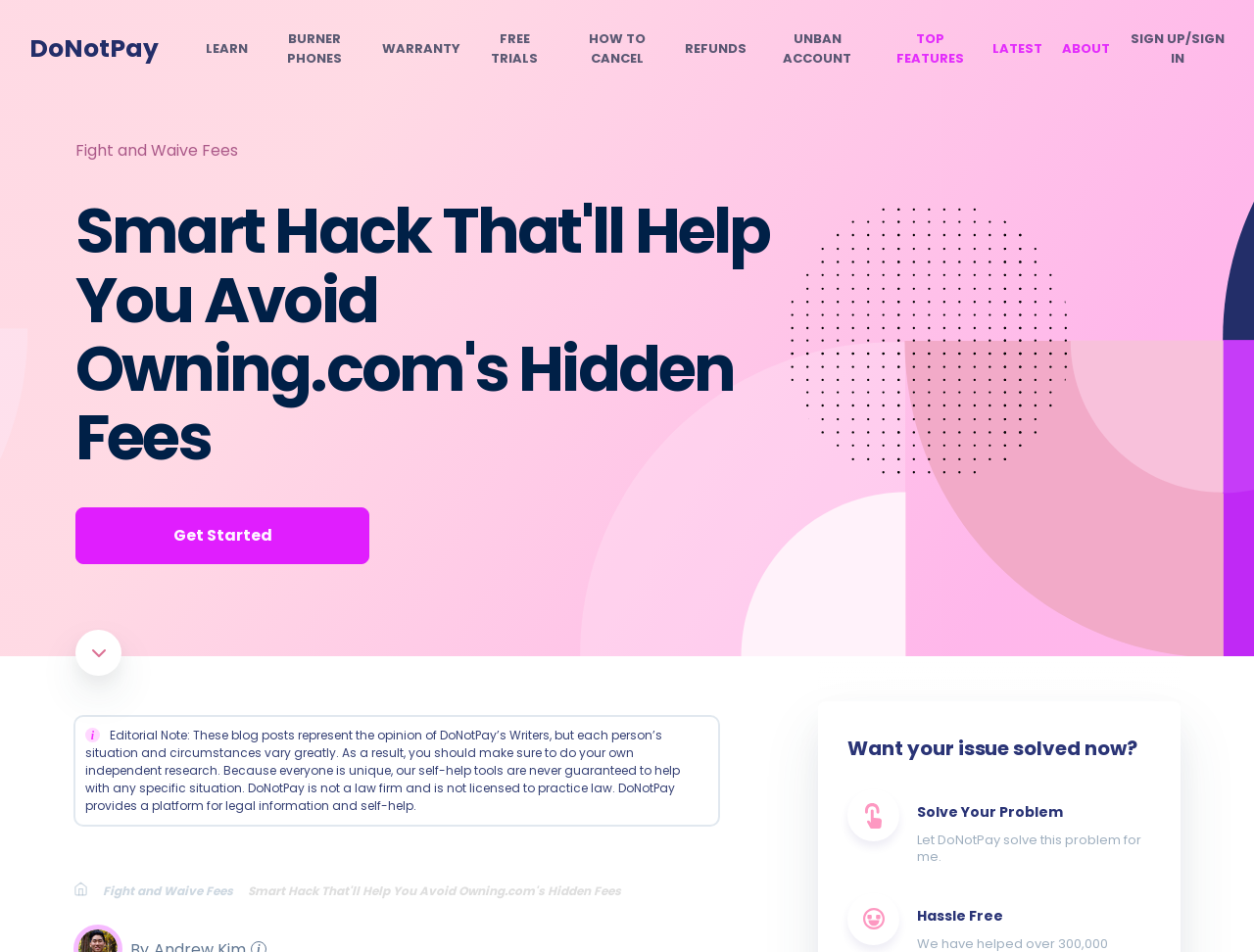Use a single word or phrase to answer this question: 
What is the purpose of the 'Get Started' button?

To fight and waive fees